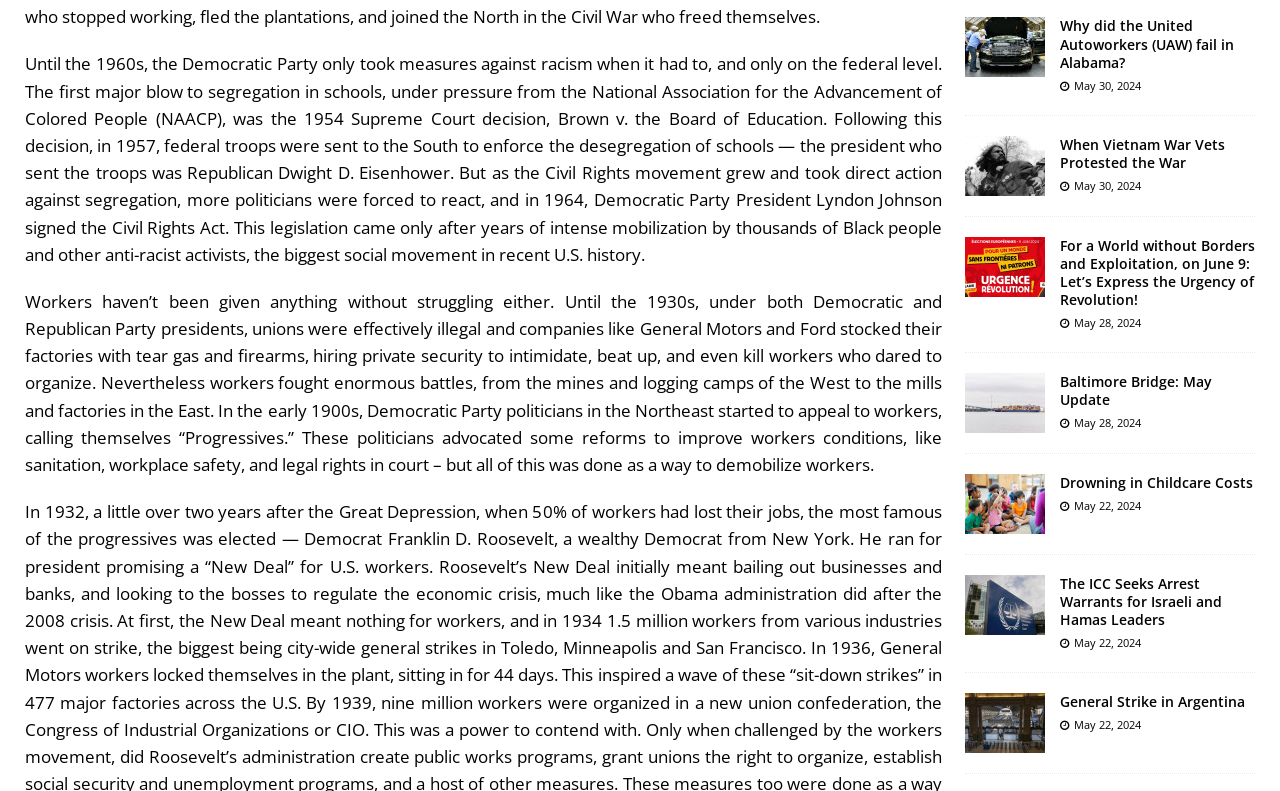Please specify the bounding box coordinates in the format (top-left x, top-left y, bottom-right x, bottom-right y), with all values as floating point numbers between 0 and 1. Identify the bounding box of the UI element described by: title="Drowning in Childcare Costs"

[0.754, 0.599, 0.816, 0.675]